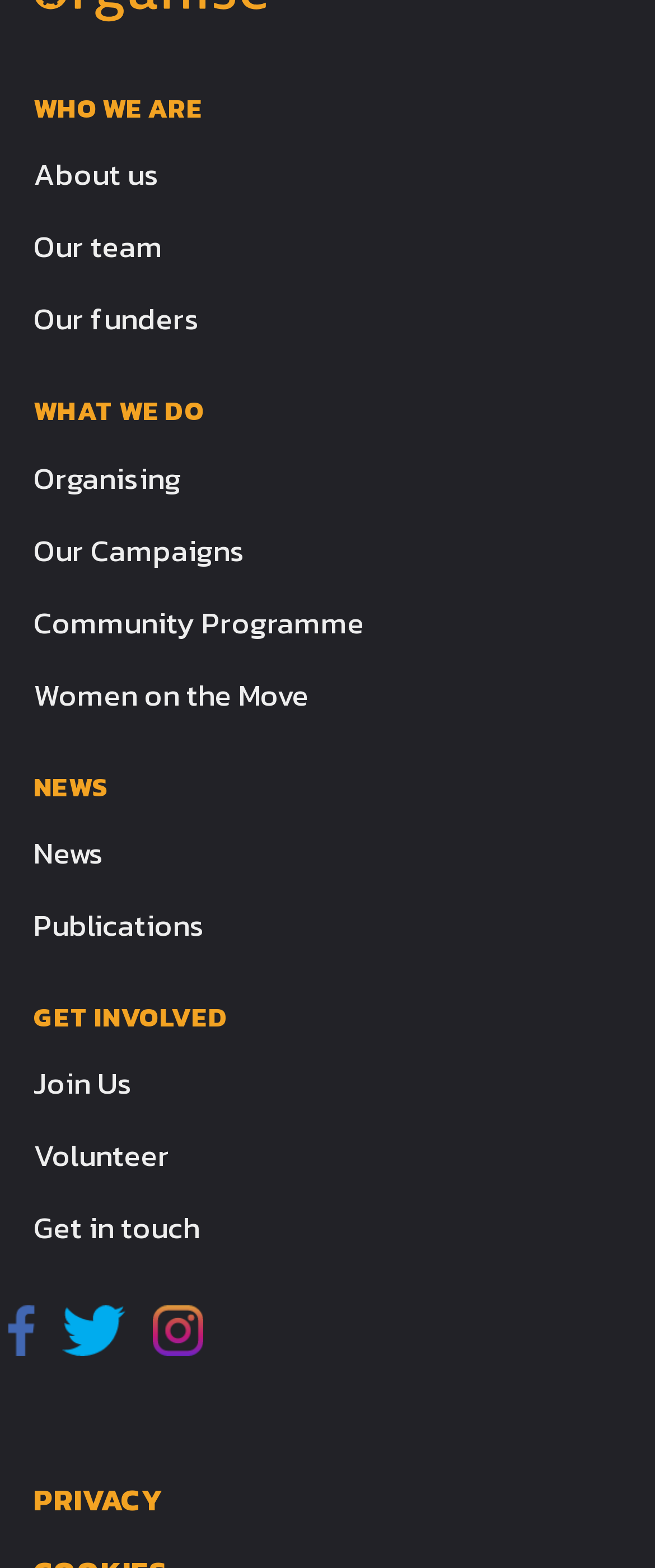Identify the bounding box coordinates of the region I need to click to complete this instruction: "View privacy policy".

[0.051, 0.941, 0.331, 0.97]